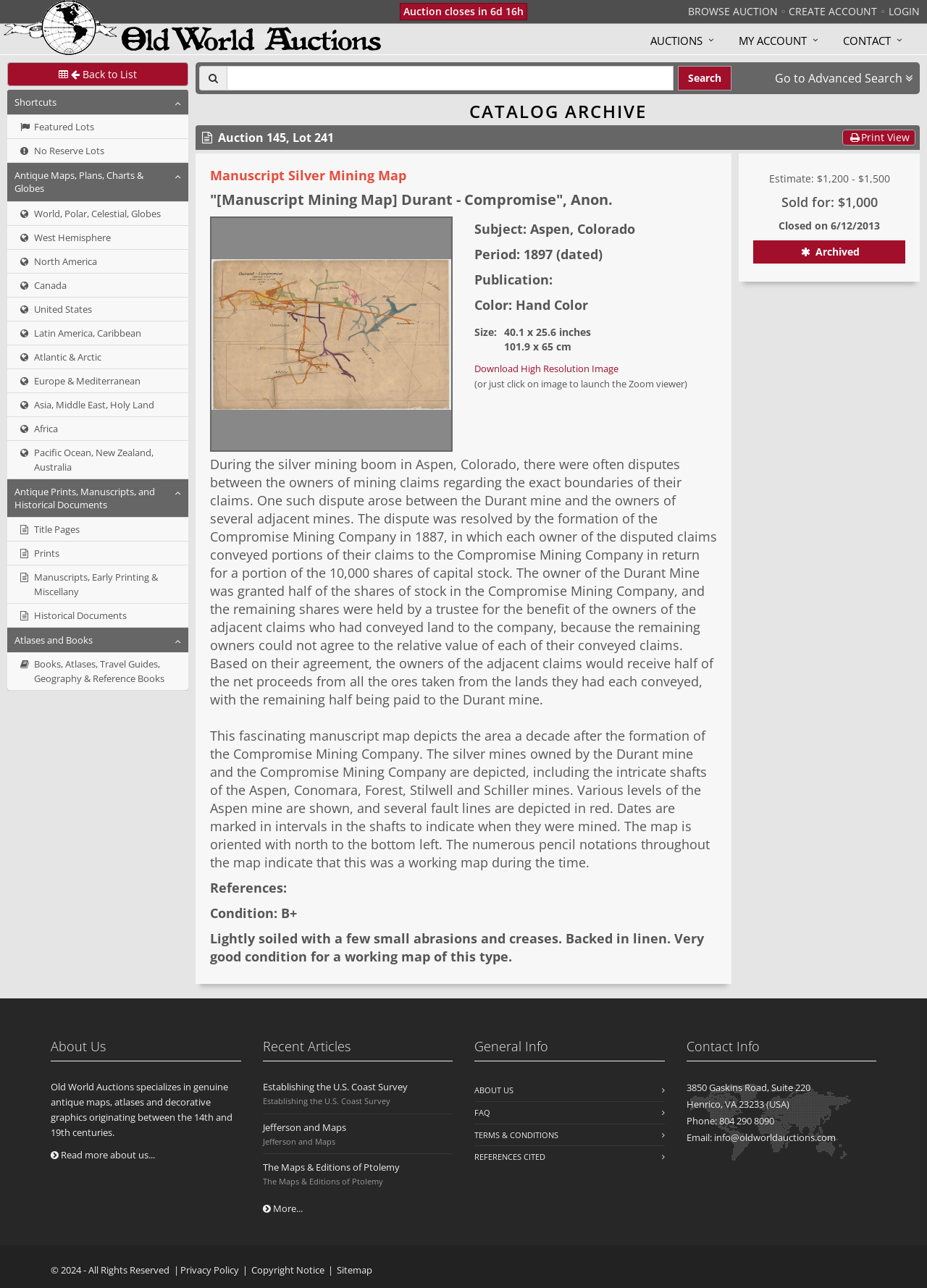Pinpoint the bounding box coordinates of the clickable element needed to complete the instruction: "Search for antique maps". The coordinates should be provided as four float numbers between 0 and 1: [left, top, right, bottom].

[0.245, 0.051, 0.727, 0.07]